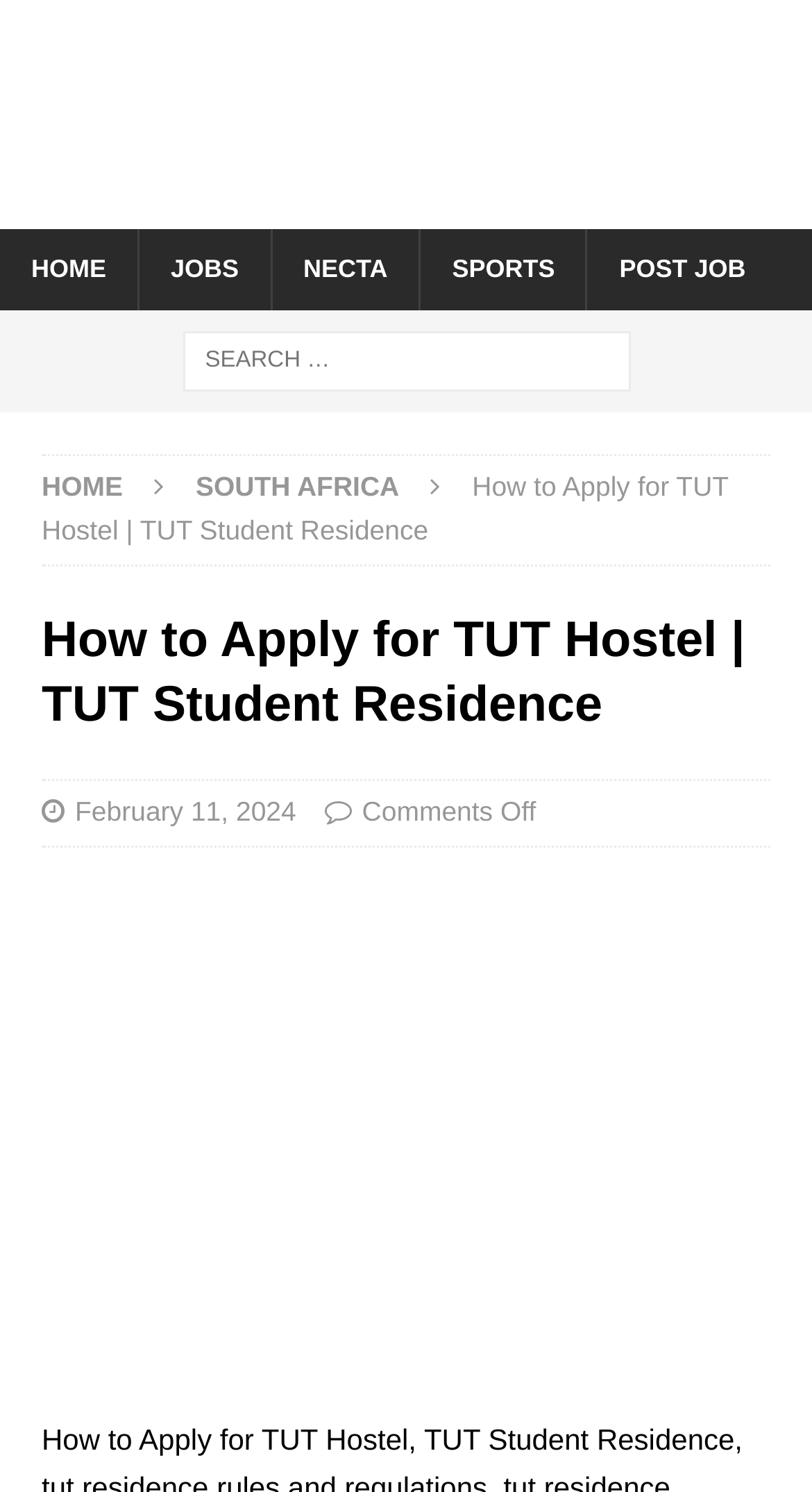Determine the main heading text of the webpage.

How to Apply for TUT Hostel | TUT Student Residence